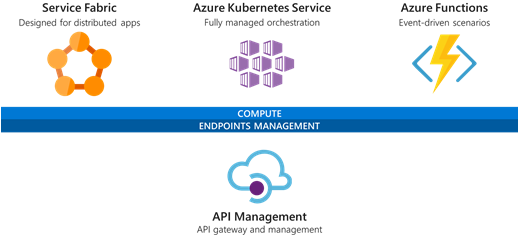What does Azure Functions support?
Craft a detailed and extensive response to the question.

As depicted with a lightning bolt icon, Azure Functions supports event-driven scenarios, allowing developers to run code in response to various triggers without worrying about infrastructure management.